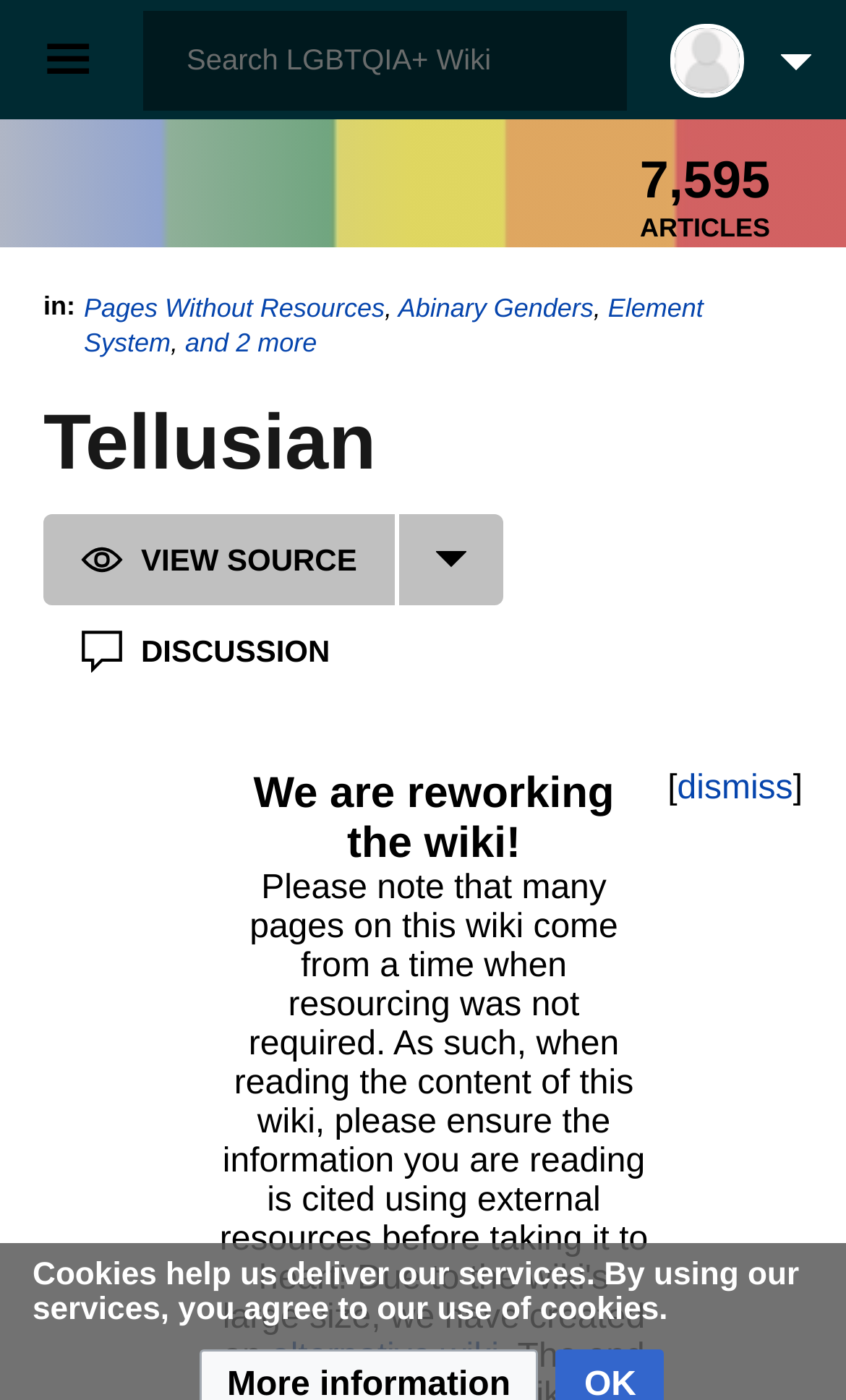Determine the bounding box coordinates of the clickable element necessary to fulfill the instruction: "Dismiss the notification". Provide the coordinates as four float numbers within the 0 to 1 range, i.e., [left, top, right, bottom].

[0.801, 0.55, 0.937, 0.576]